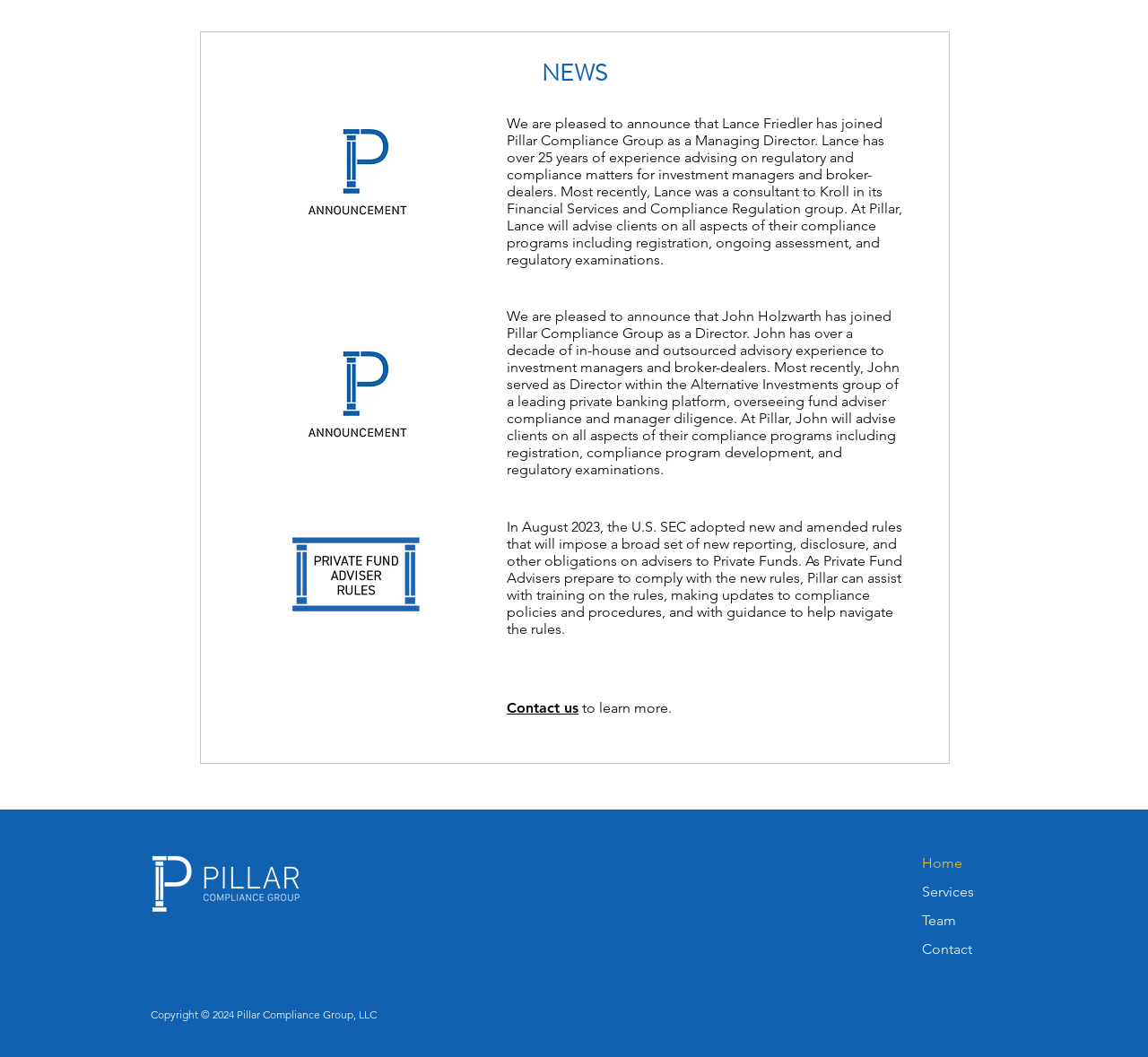Extract the bounding box coordinates of the UI element described by: "Home". The coordinates should include four float numbers ranging from 0 to 1, e.g., [left, top, right, bottom].

[0.803, 0.803, 0.873, 0.831]